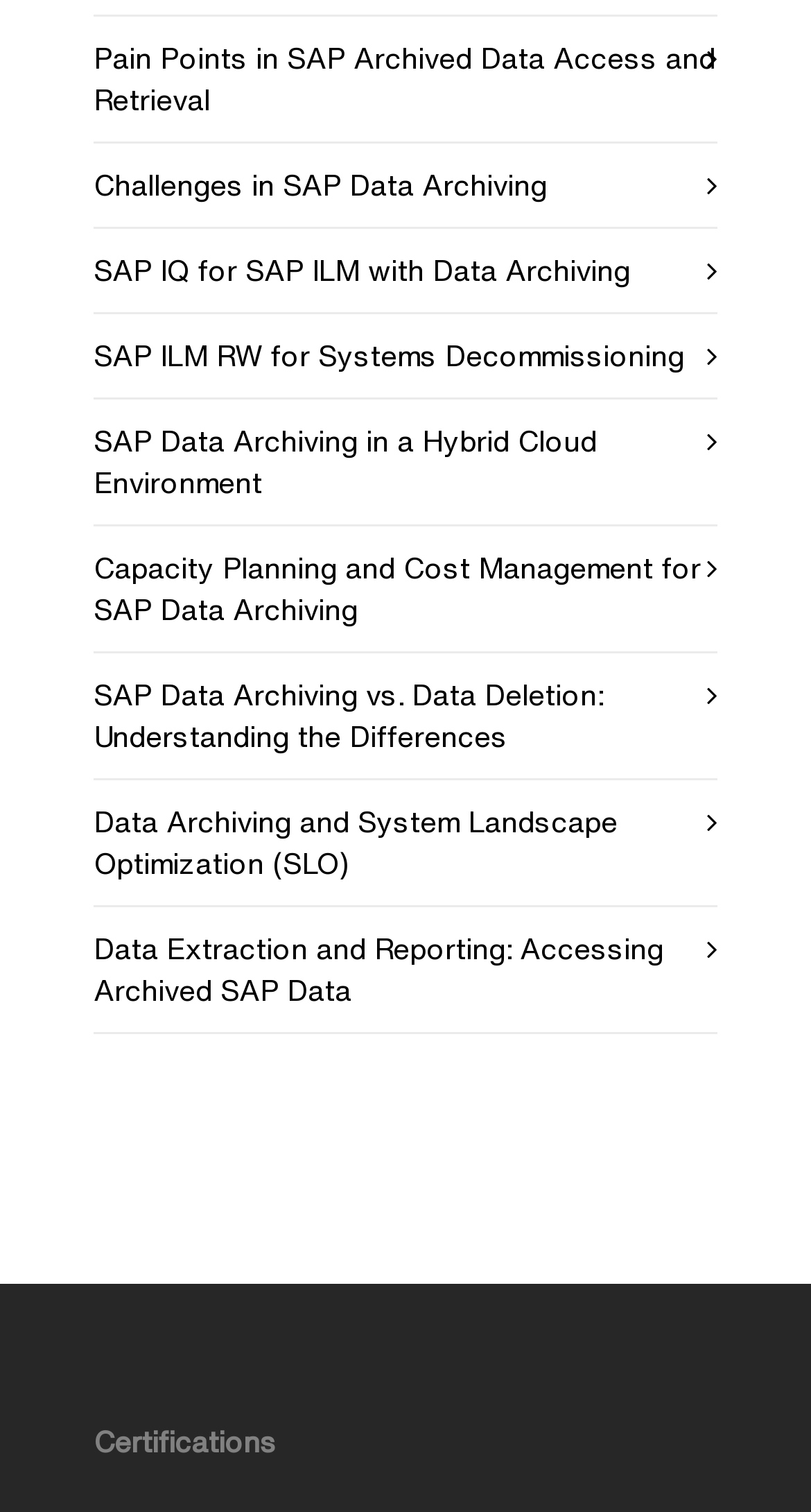What is the topic of the first link?
Provide a concise answer using a single word or phrase based on the image.

Pain Points in SAP